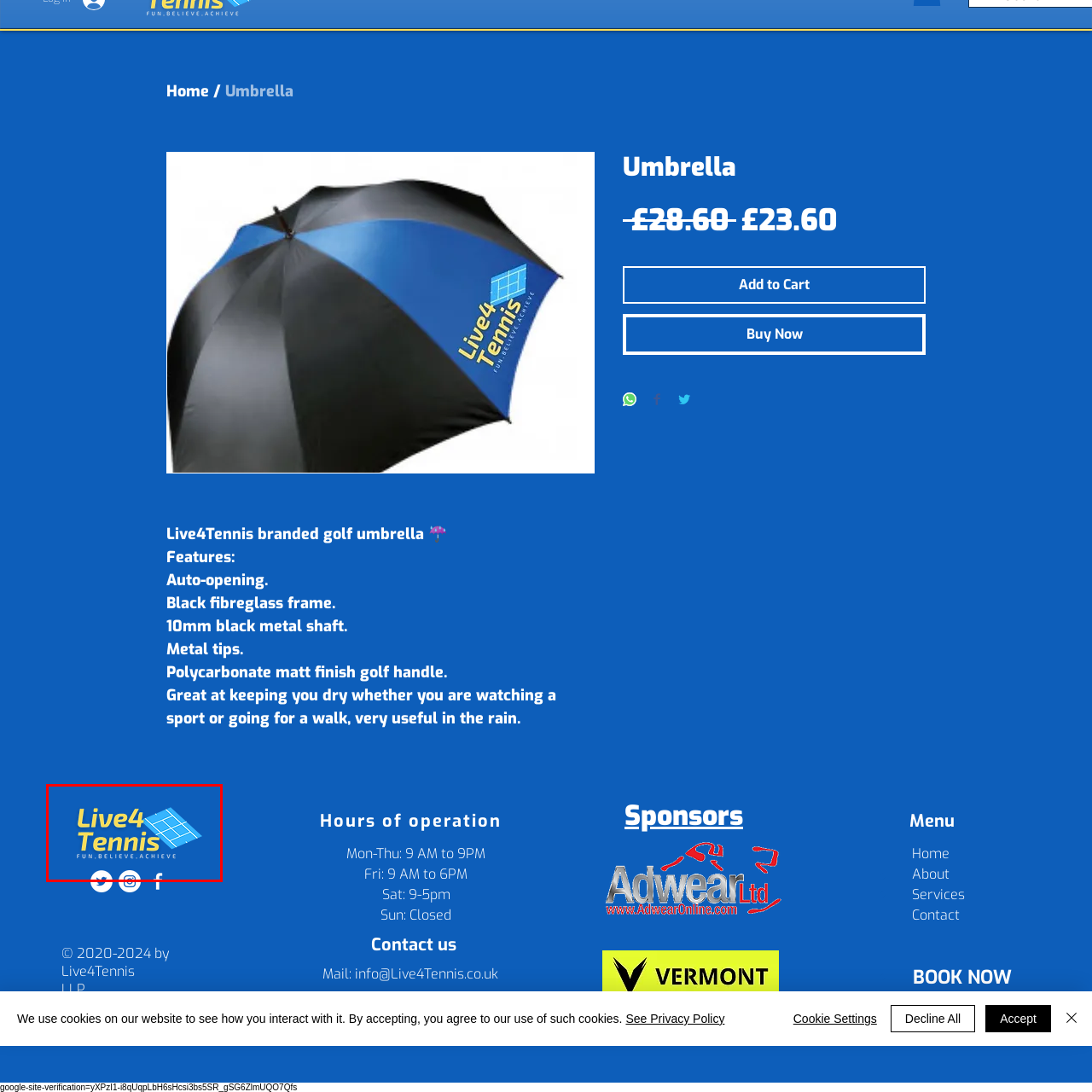Provide a comprehensive description of the image located within the red boundary.

The image features the vibrant logo of **Live4Tennis**, prominently displayed against a bright blue background. The logo showcases the words "Live4Tennis" in bold, playful yellow lettering, emphasizing the community's lively spirit. Accompanying the text is a graphic representation of a tennis court, illustrating the sport's elements and adding a dynamic visual touch. Below the main title, the tagline reads "FUN.BELIEVE.ACHIEVE," encapsulating the brand's philosophy of enjoyment and personal growth through tennis. Additionally, the logo includes recognizable social media icons for platforms like Twitter, Instagram, and Facebook, inviting engagement and connection with the broader tennis community.